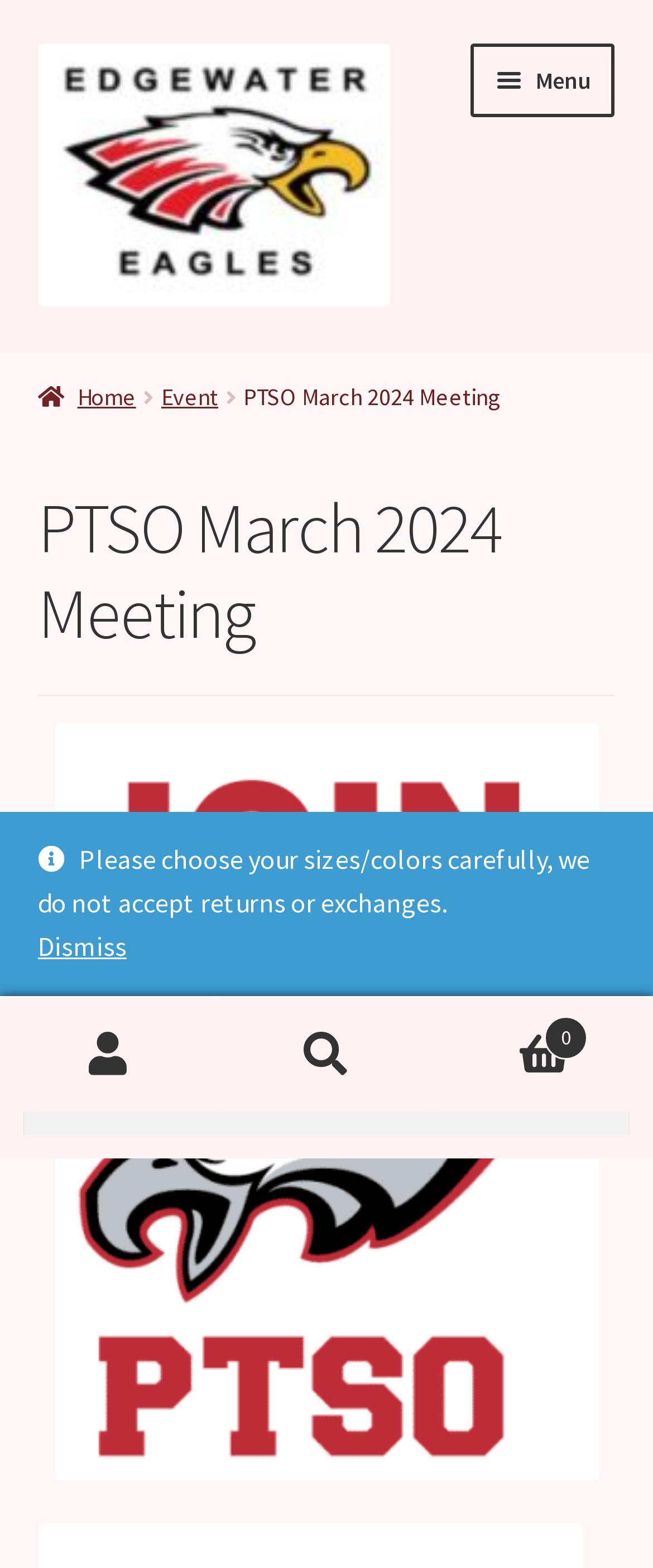From the element description: "alt="Edgewater High School PTSO"", extract the bounding box coordinates of the UI element. The coordinates should be expressed as four float numbers between 0 and 1, in the order [left, top, right, bottom].

[0.058, 0.028, 0.634, 0.195]